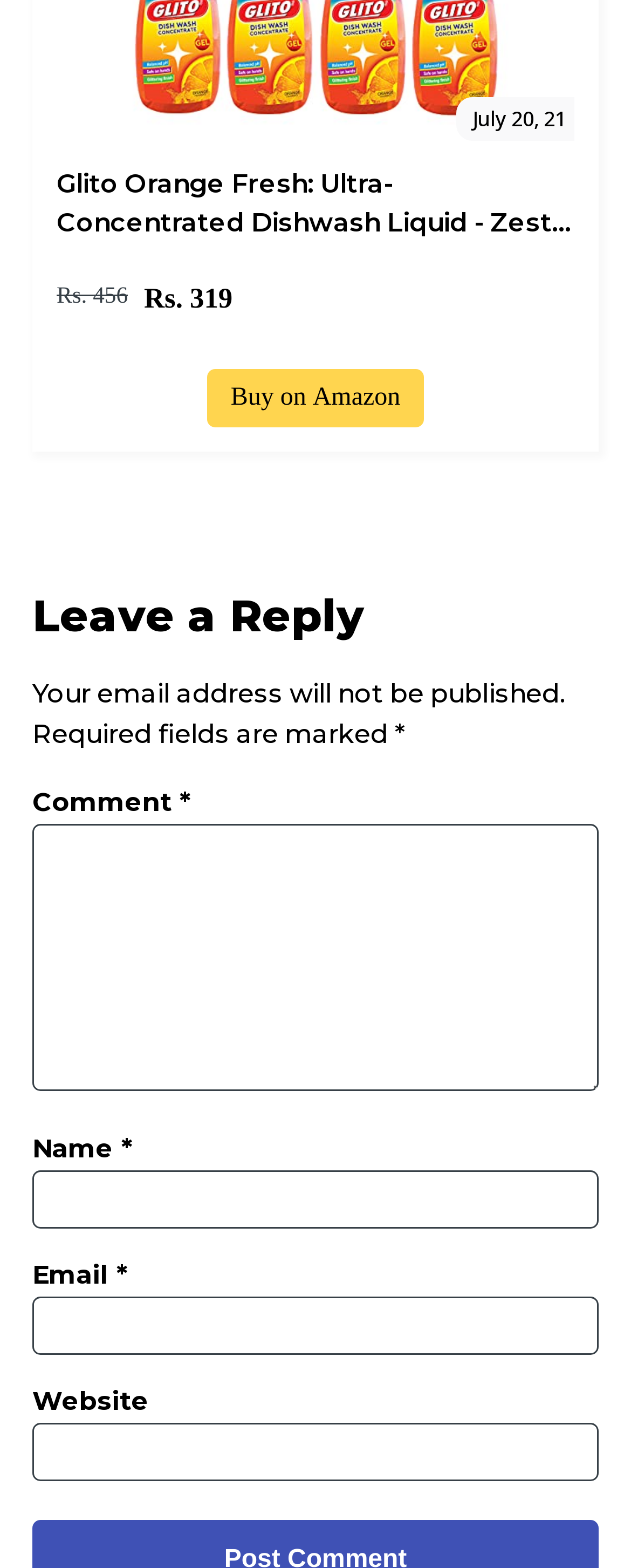What is the price of the dishwash liquid?
Please answer using one word or phrase, based on the screenshot.

Rs. 456